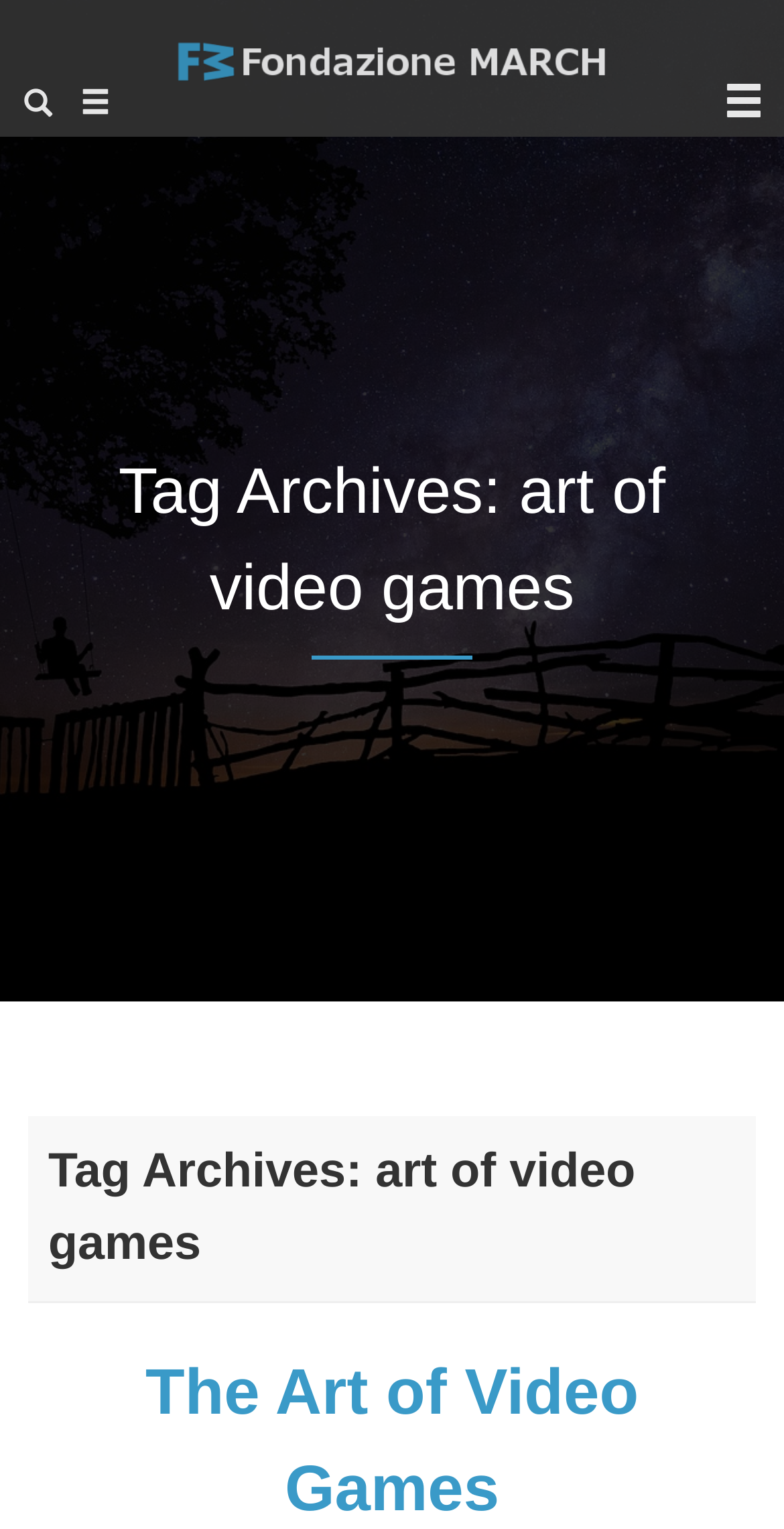Locate the bounding box of the UI element with the following description: "The Art of Video Games".

[0.185, 0.886, 0.815, 0.997]